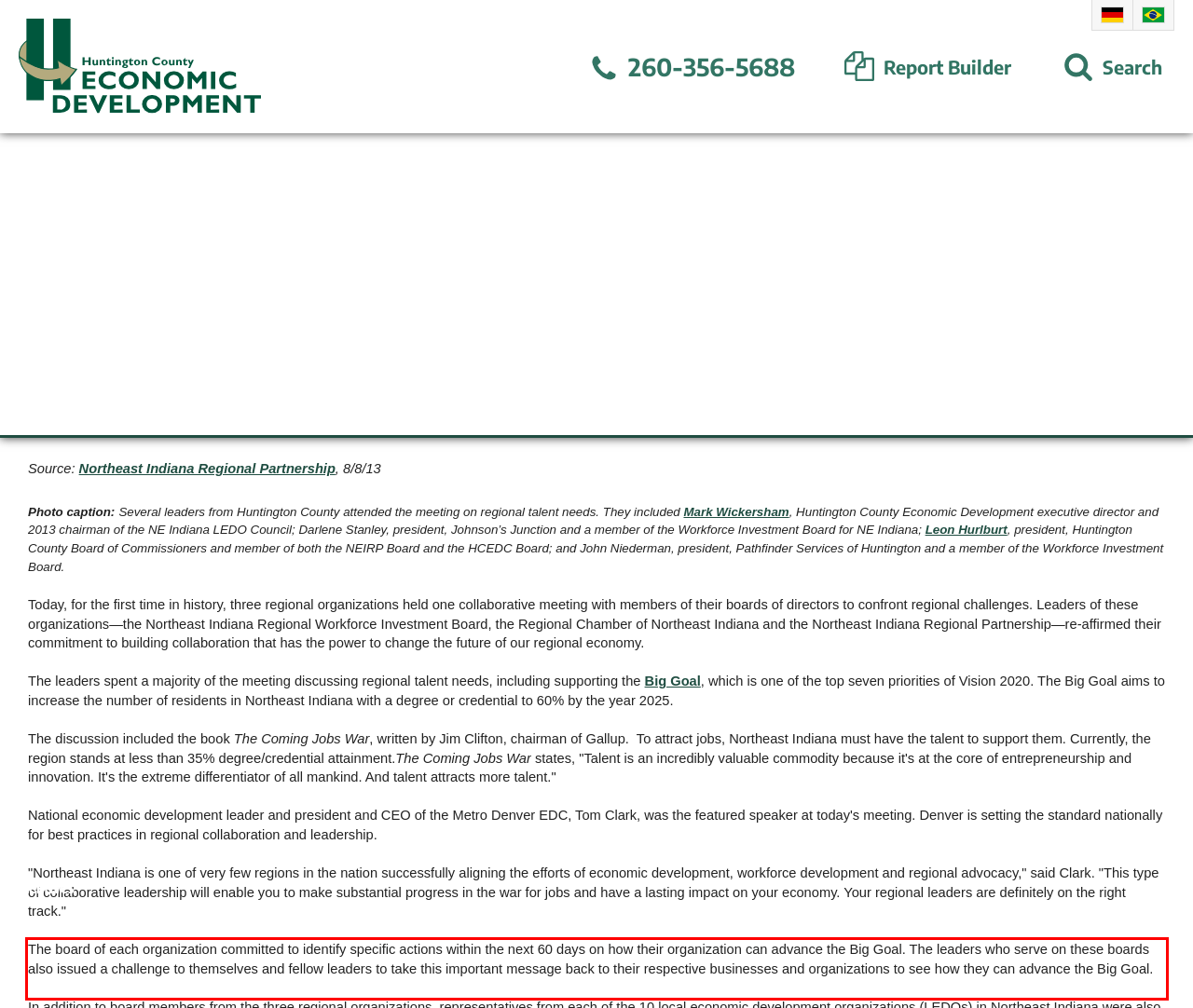Examine the webpage screenshot and use OCR to obtain the text inside the red bounding box.

The board of each organization committed to identify specific actions within the next 60 days on how their organization can advance the Big Goal. The leaders who serve on these boards also issued a challenge to themselves and fellow leaders to take this important message back to their respective businesses and organizations to see how they can advance the Big Goal.